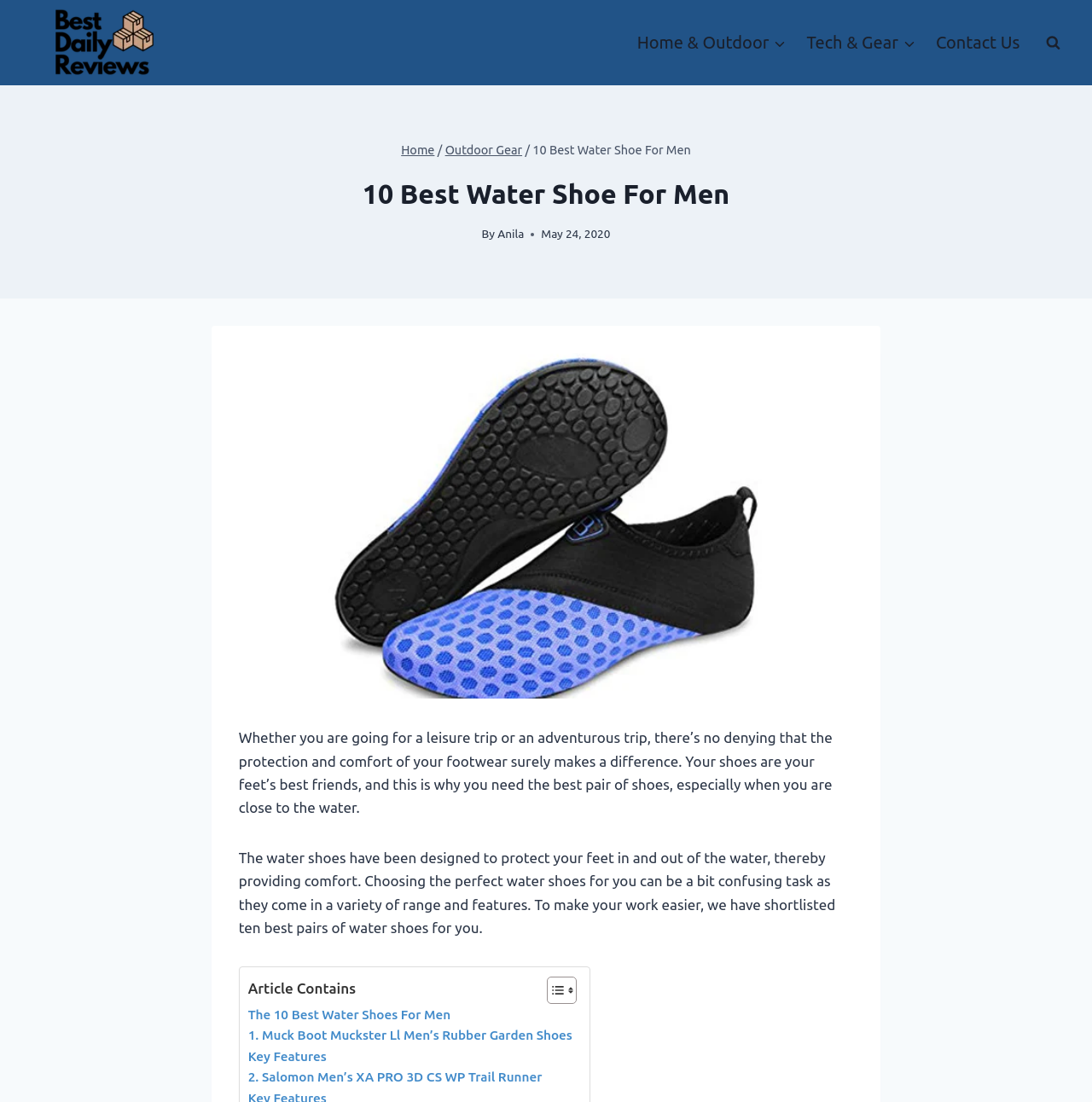Generate a comprehensive description of the webpage content.

This webpage is about the "10 Best Water Shoe For Men" and appears to be a review or buying guide article. At the top left, there is a logo with the text "BestDailyReviews" and an image with the same name. 

Below the logo, there is a primary navigation menu with links to "Home & Outdoor", "Tech & Gear", and "Contact Us". On the right side of the navigation menu, there is a search button. 

Above the main content, there is a breadcrumbs navigation menu showing the path "Home > Outdoor Gear > 10 Best Water Shoe For Men". 

The main content starts with a heading "10 Best Water Shoe For Men" followed by the author's name "Anila" and the publication date "May 24, 2020". 

Below the heading, there is a large image of a water shoe, followed by two paragraphs of text discussing the importance of water shoes and the purpose of the article. 

The article then presents a table of content with links to different sections, including "The 10 Best Water Shoes For Men" and individual product reviews, such as "Muck Boot Muckster Ll Men’s Rubber Garden Shoes" and "Salomon Men’s XA PRO 3D CS WP Trail Runner". Each product review has a "Key Features" link. 

At the bottom right of the page, there is a "Scroll to top" button.